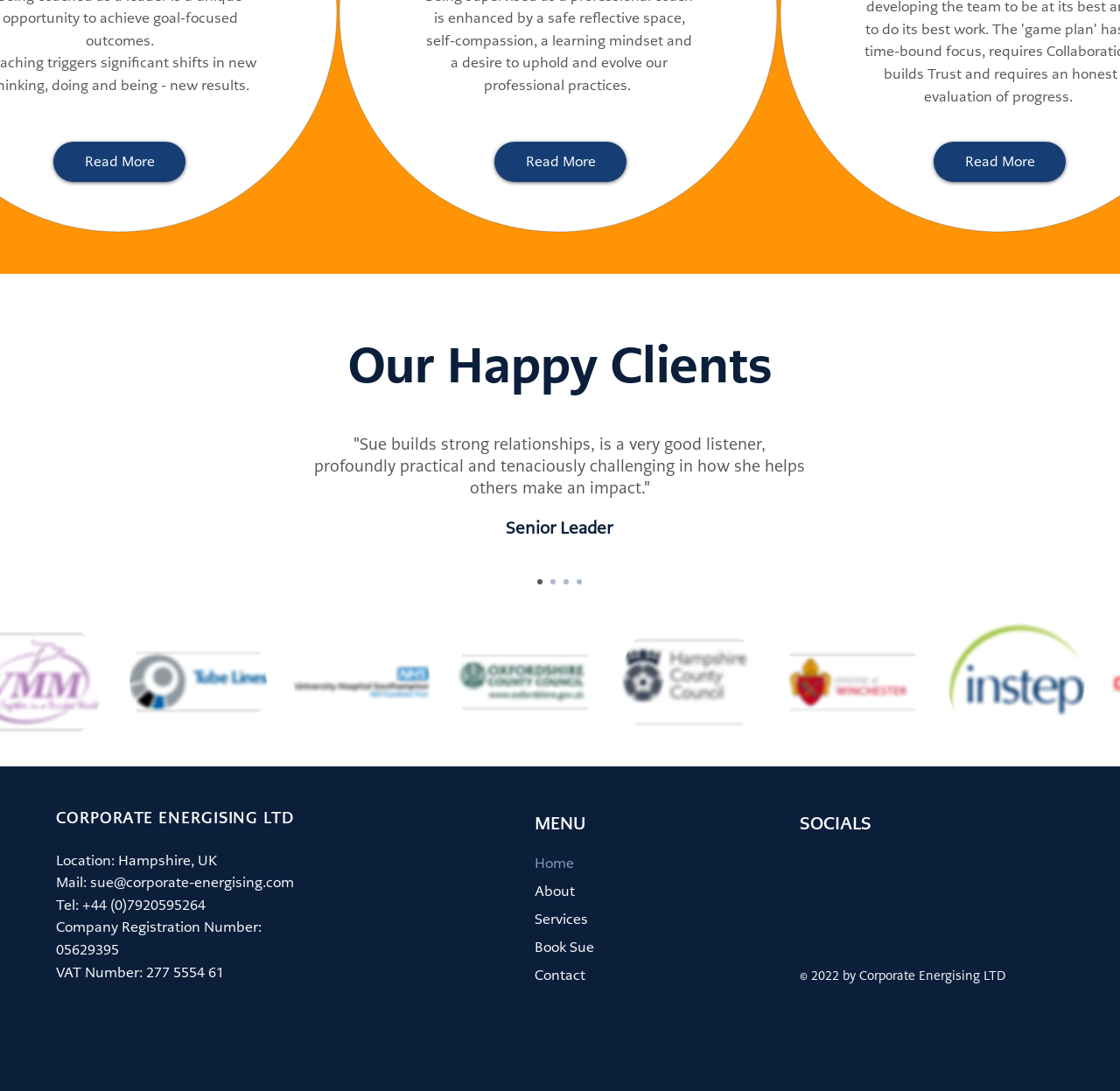Please provide the bounding box coordinates for the UI element as described: "Contact". The coordinates must be four floats between 0 and 1, represented as [left, top, right, bottom].

[0.478, 0.881, 0.624, 0.907]